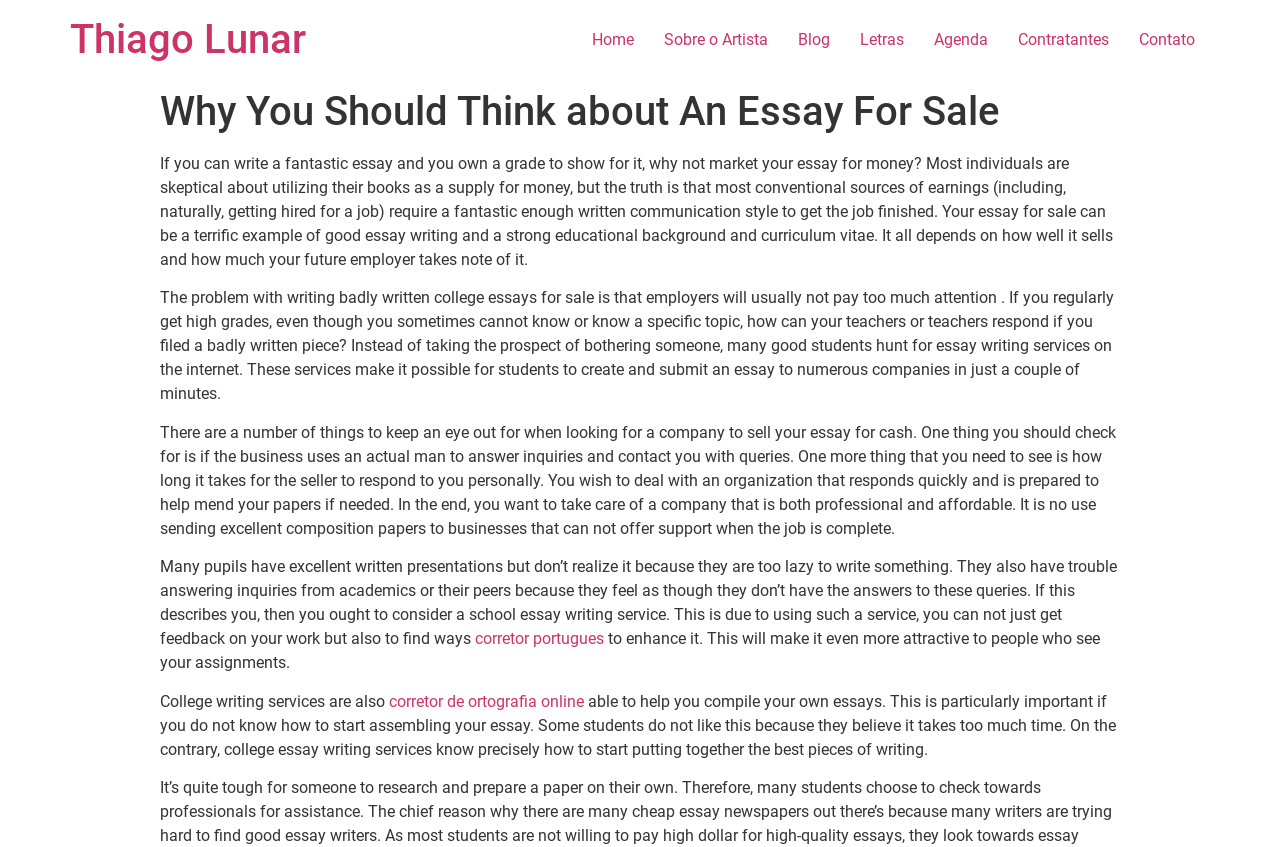Offer a thorough description of the webpage.

The webpage is about an essay for sale, with the title "Why You Should Think about An Essay For Sale" at the top. Below the title, there is a header section with a heading "Thiago Lunar" that also serves as a link. 

On the top-right side, there is a navigation menu with six links: "Home", "Sobre o Artista", "Blog", "Letras", "Agenda", and "Contratantes", followed by "Contato" at the end. 

The main content of the webpage is divided into five paragraphs of text. The first paragraph discusses the idea of selling an essay for money, highlighting the benefits of showcasing one's writing skills. The second paragraph explains how a well-written essay can demonstrate a strong educational background and curriculum vitae. 

The third paragraph warns about the risks of submitting poorly written essays, while the fourth paragraph provides tips on finding a reliable company to sell an essay to. The fifth paragraph discusses the benefits of using a college essay writing service, including getting feedback and improving one's writing.

There are two links embedded within the text: "corretor portugues" and "corretor de ortografia online", which appear to be related to Portuguese language correction services. Overall, the webpage appears to be a blog post or article discussing the concept of selling essays and the importance of good writing skills.